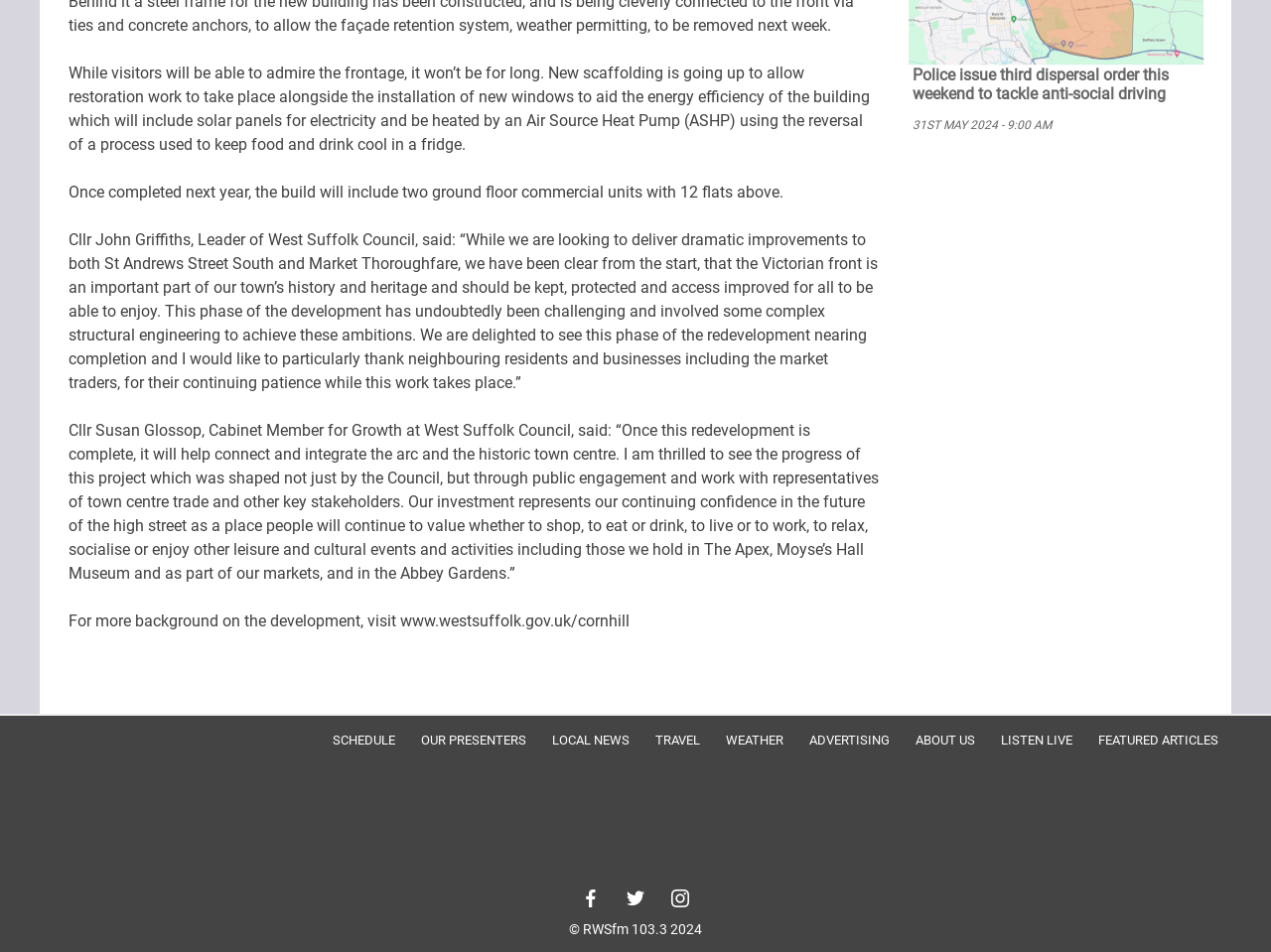Please determine the bounding box coordinates for the element with the description: "Whistling Swan".

None